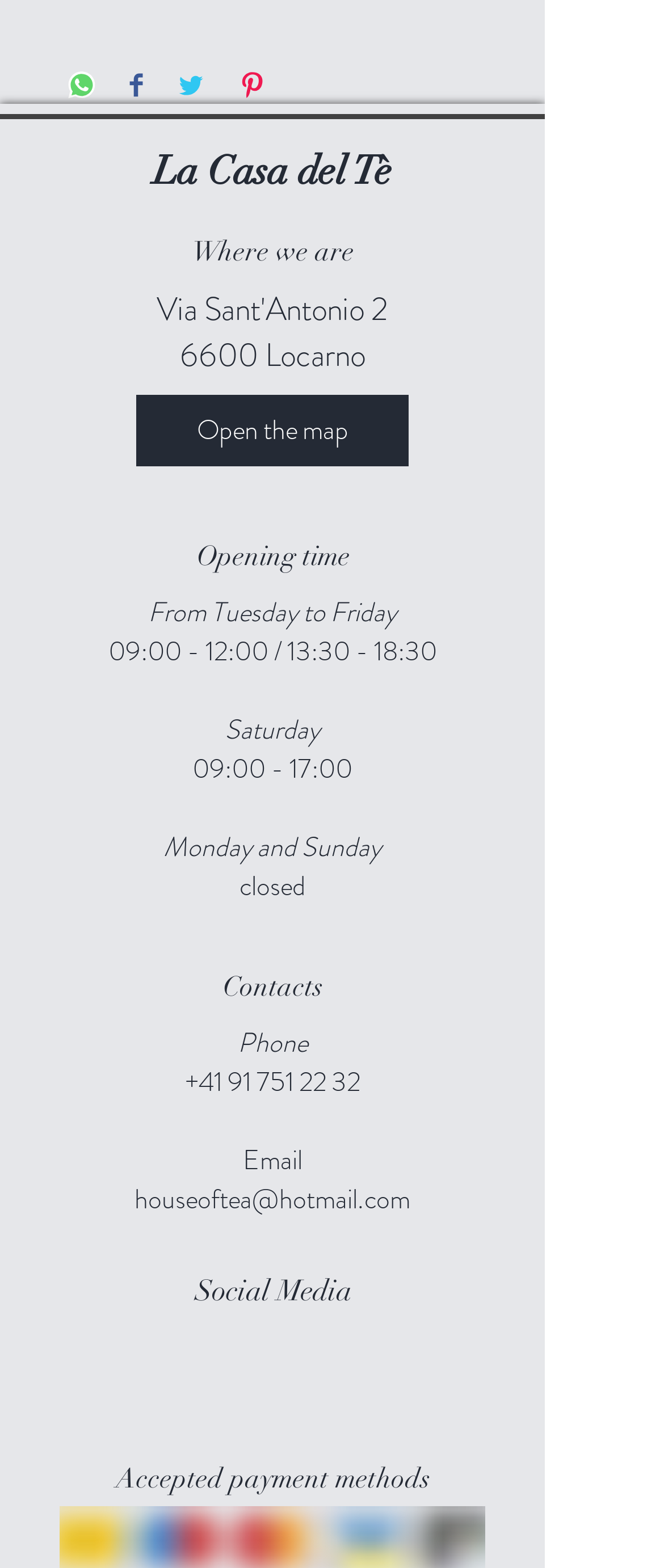Determine the bounding box coordinates in the format (top-left x, top-left y, bottom-right x, bottom-right y). Ensure all values are floating point numbers between 0 and 1. Identify the bounding box of the UI element described by: writing challenge

None